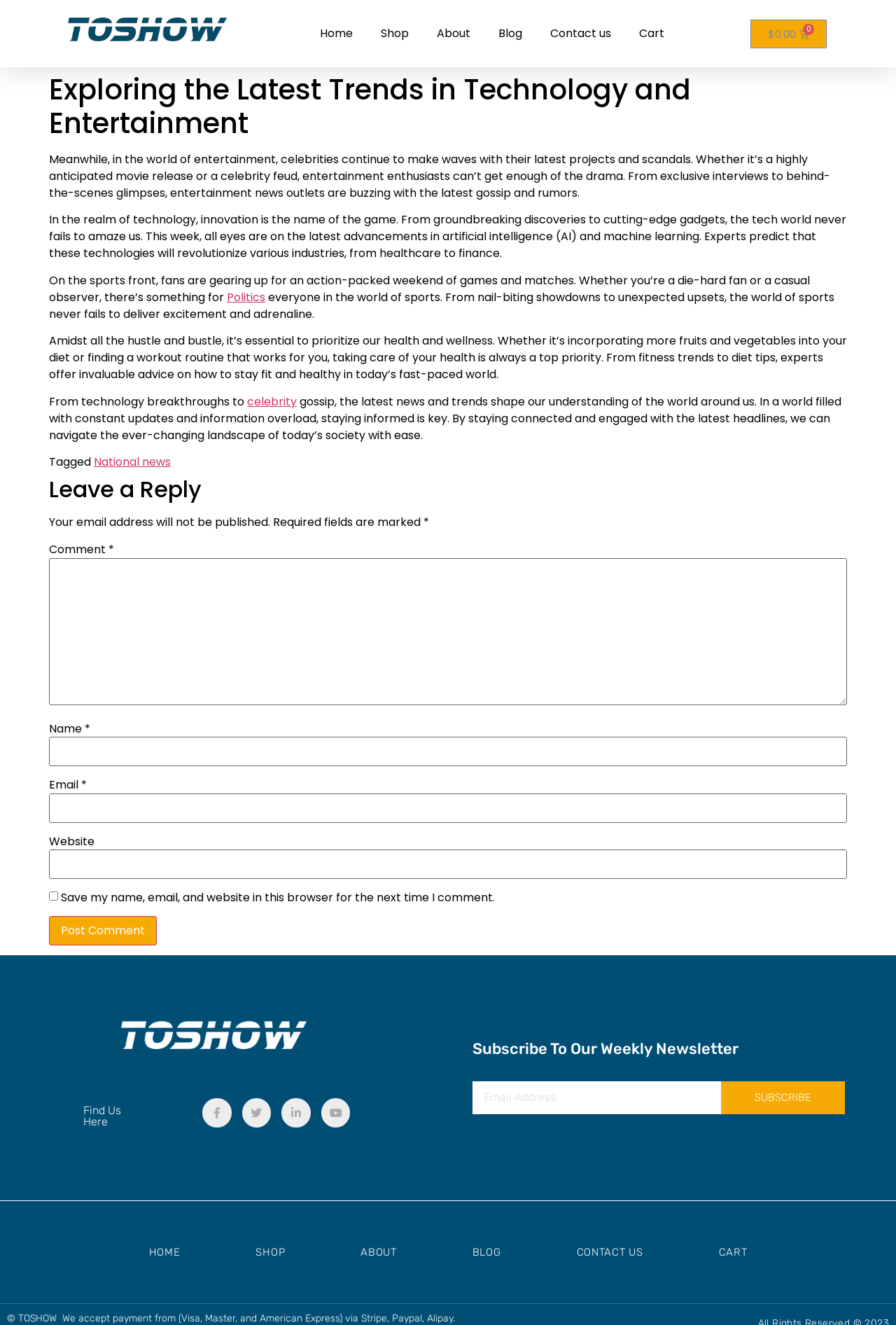Please find the bounding box coordinates of the element's region to be clicked to carry out this instruction: "View the 'About' page".

[0.472, 0.013, 0.541, 0.038]